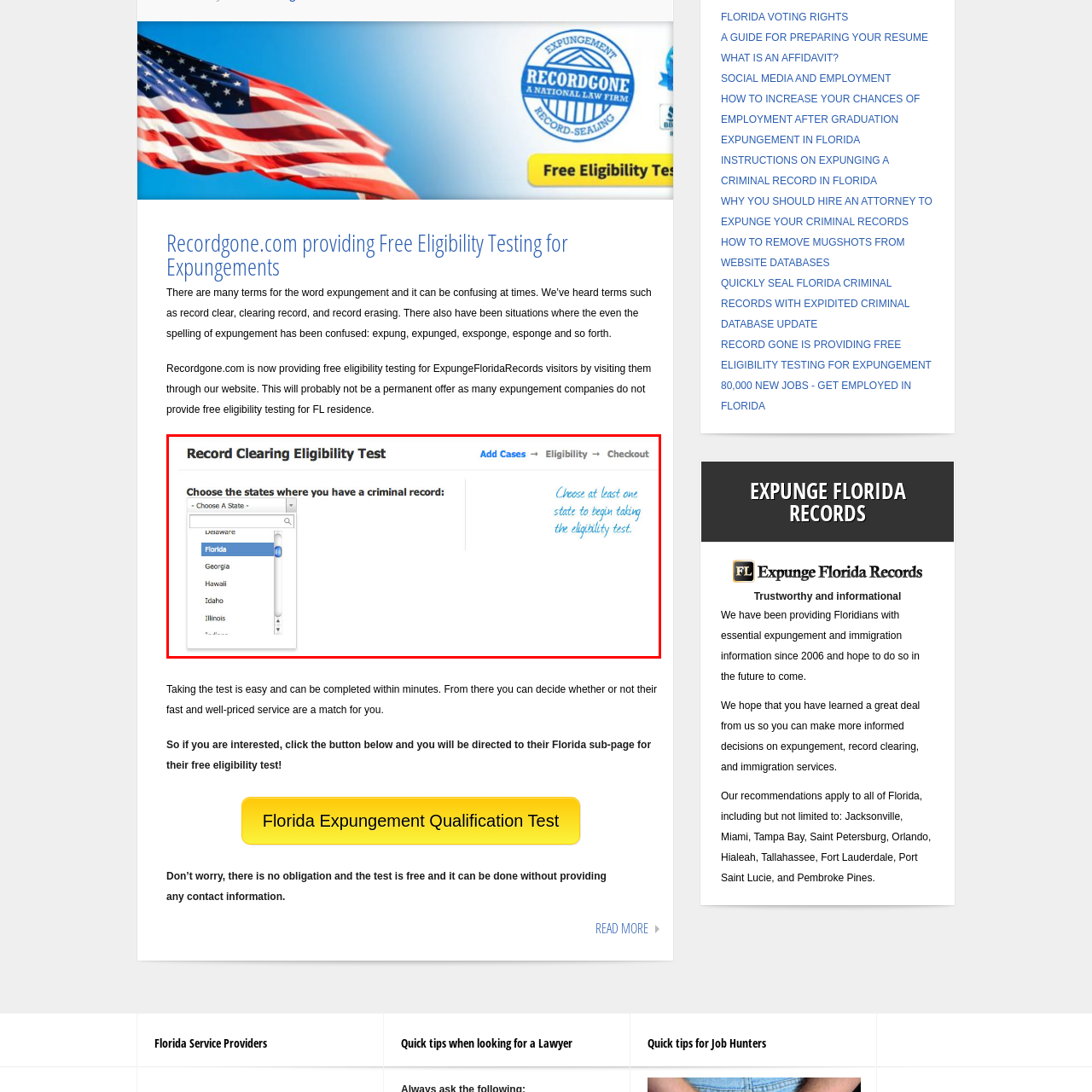What is the initiative of Recordgone.com?
Inspect the image inside the red bounding box and provide a detailed answer drawing from the visual content.

Recordgone.com is currently offering free eligibility testing for expungement, specifically targeting Florida residents, as part of their initiative to assist users in determining their eligibility for clearing a criminal record.